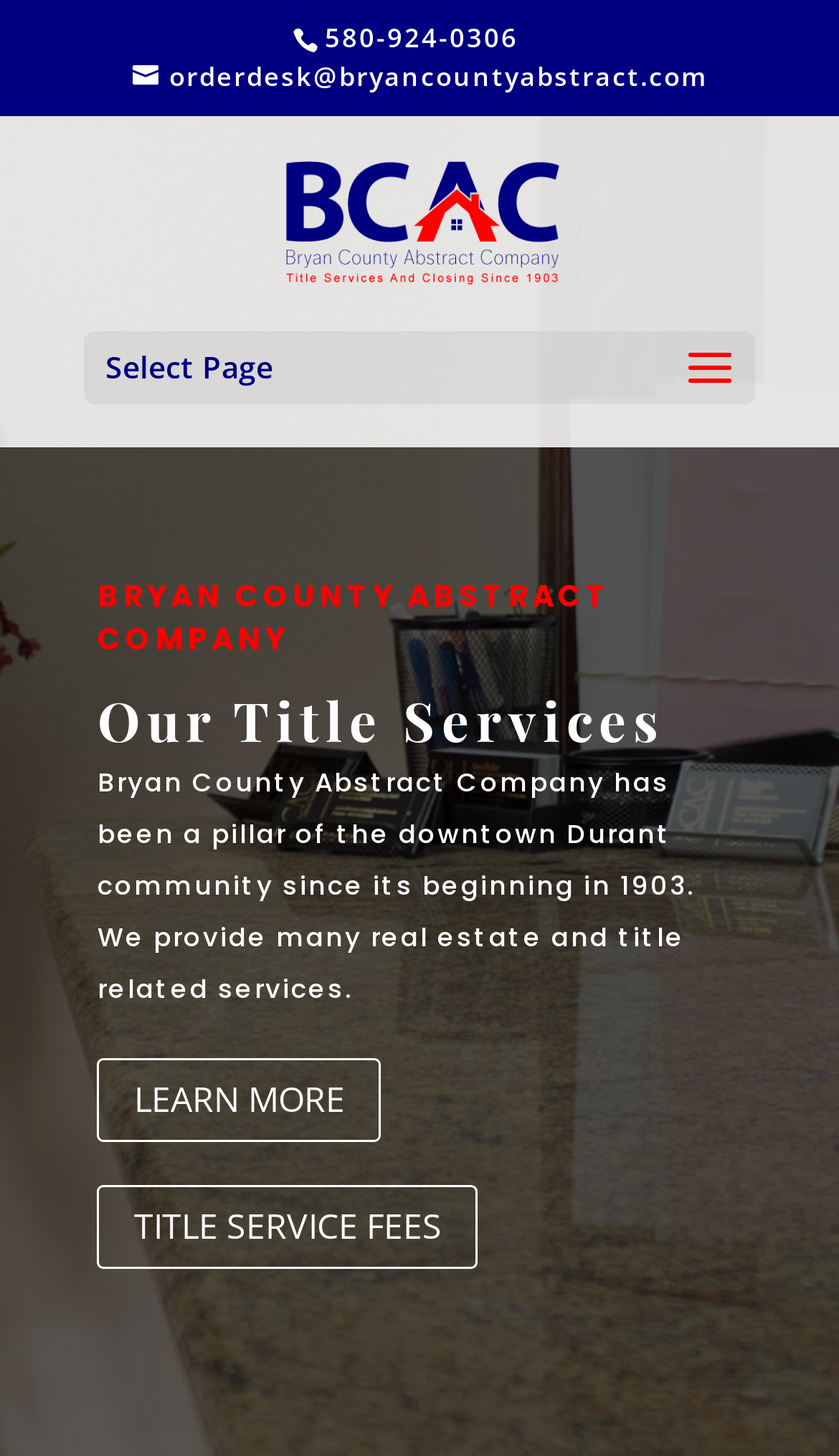How many title service fees links are there?
From the details in the image, provide a complete and detailed answer to the question.

I found the link by looking at the link element with the text 'TITLE SERVICE FEES 5' which is located at the bottom of the webpage. There is only one link with this text.